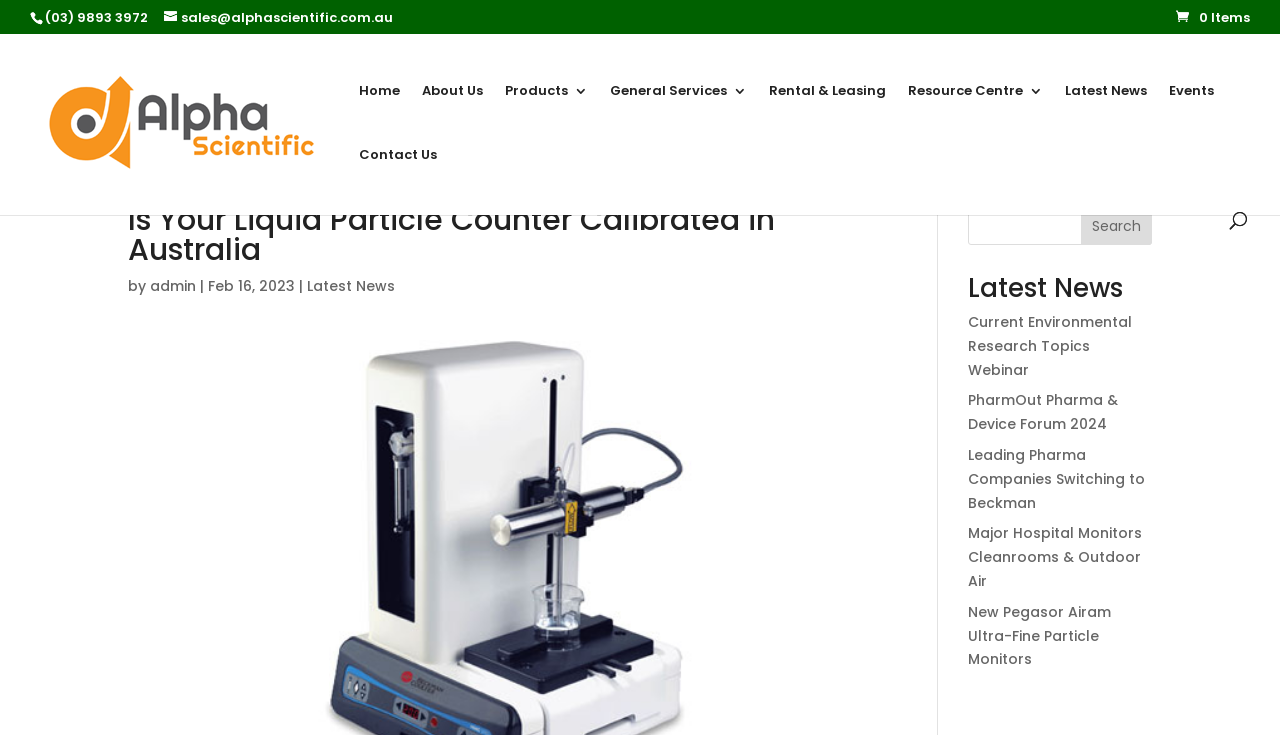Given the element description parent_node: ARTIST INTERVIEW: SHY BLOSSOM, predict the bounding box coordinates for the UI element in the webpage screenshot. The format should be (top-left x, top-left y, bottom-right x, bottom-right y), and the values should be between 0 and 1.

None